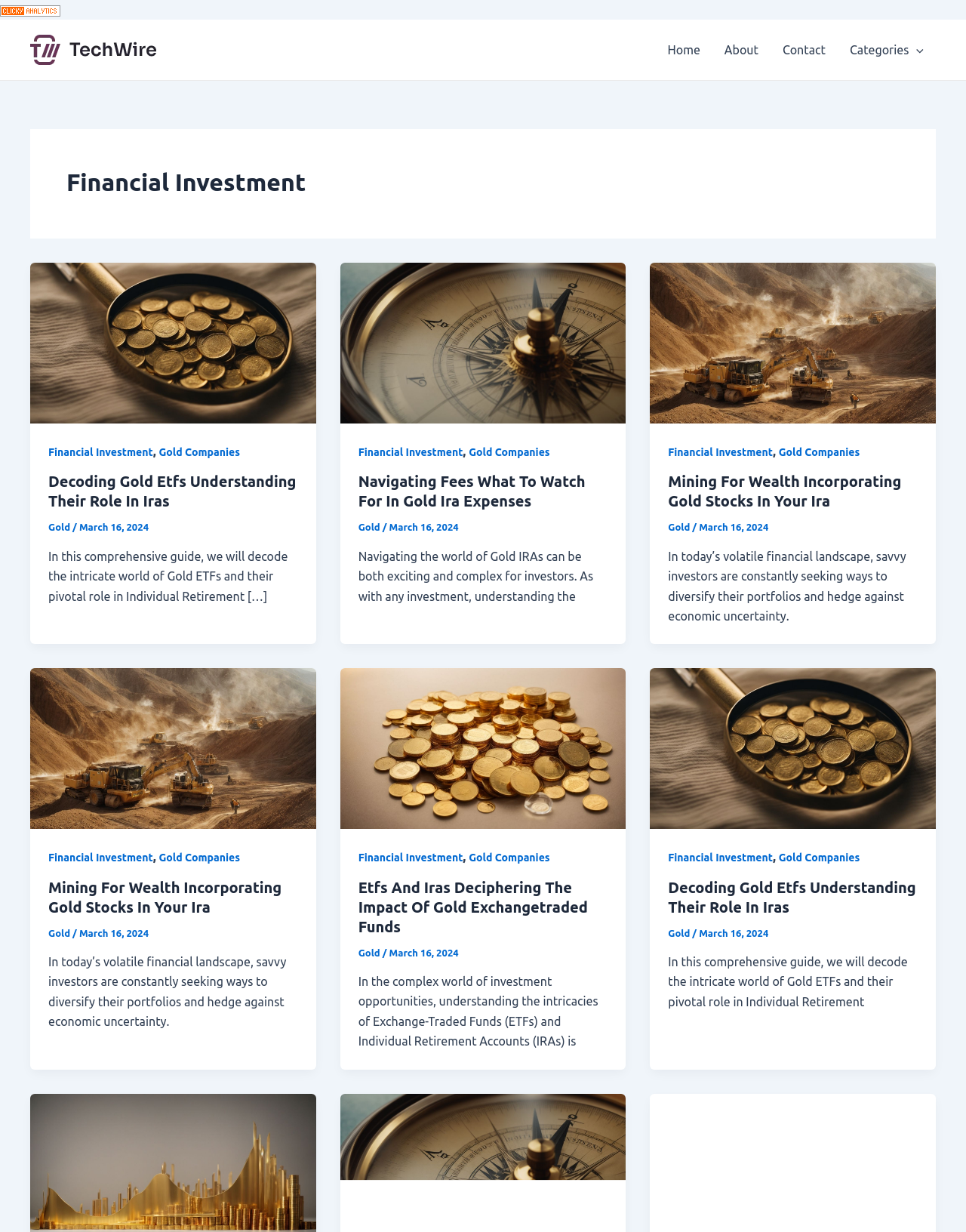What is the category of the article 'Decoding Gold Etfs Understanding Their Role In Iras'?
Based on the screenshot, answer the question with a single word or phrase.

Financial Investment